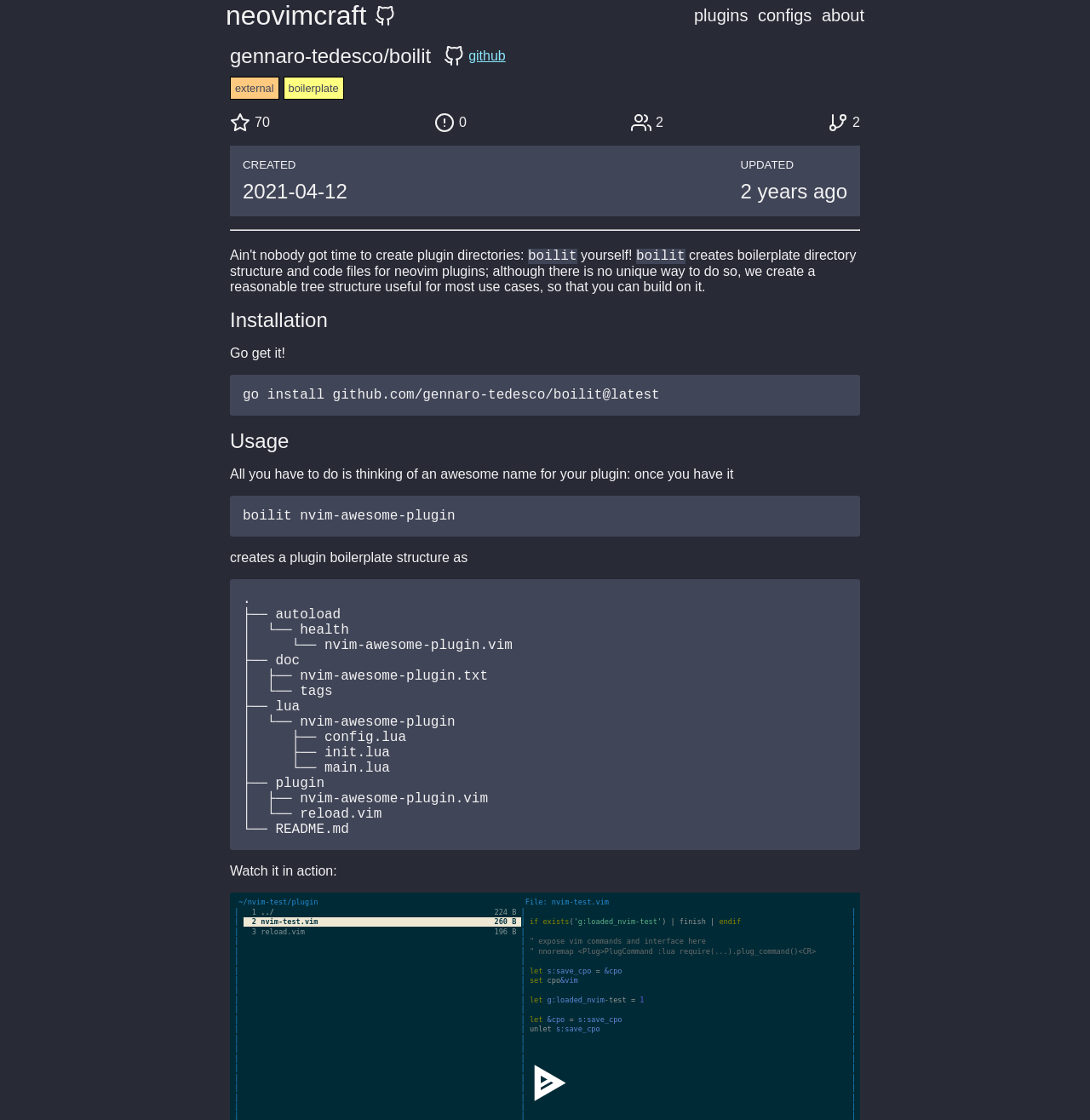What is the name of the plugin created by boilit in the example?
Please use the visual content to give a single word or phrase answer.

nvim-awesome-plugin